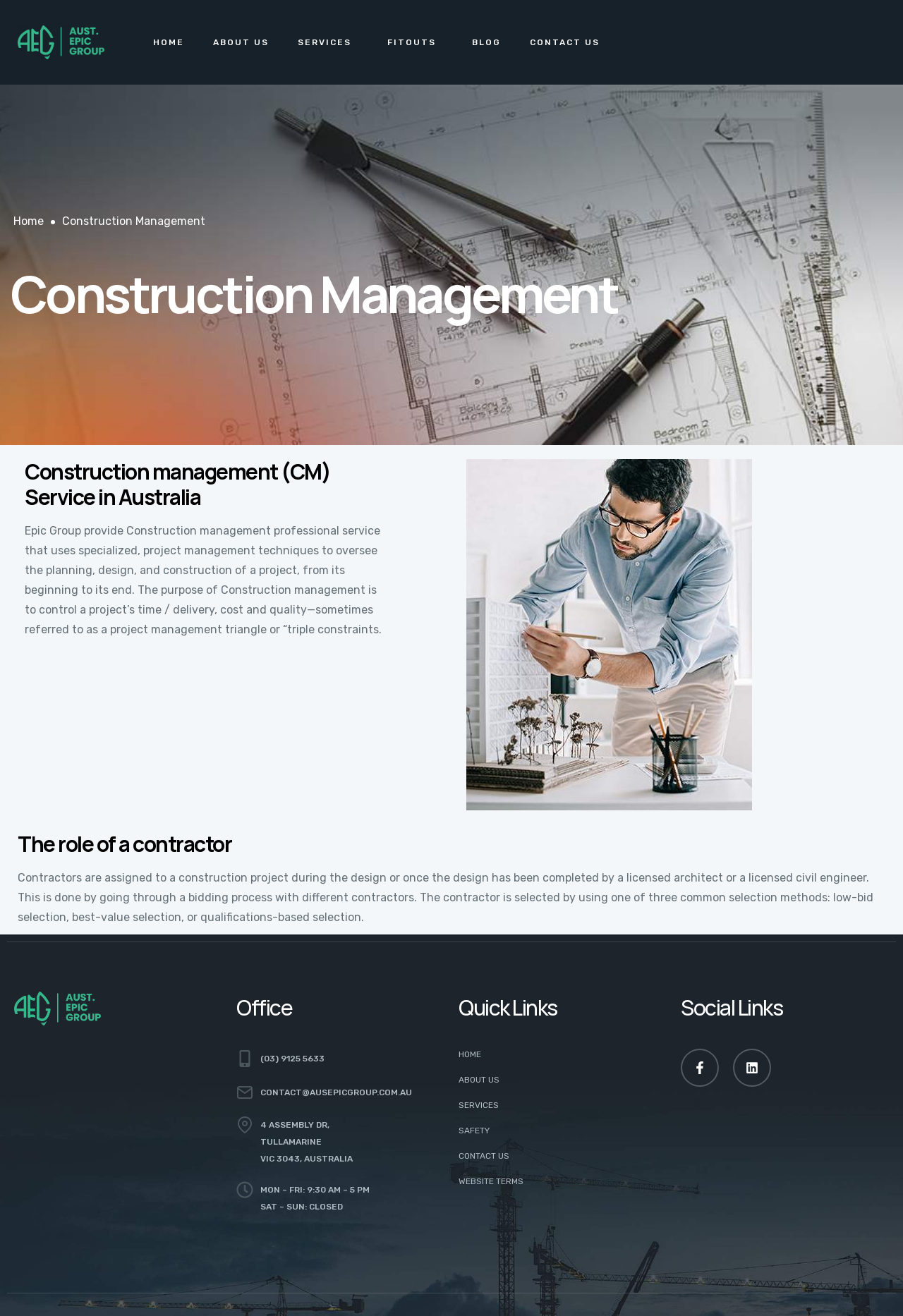Give a short answer using one word or phrase for the question:
What is the company name?

Australian Epic Group